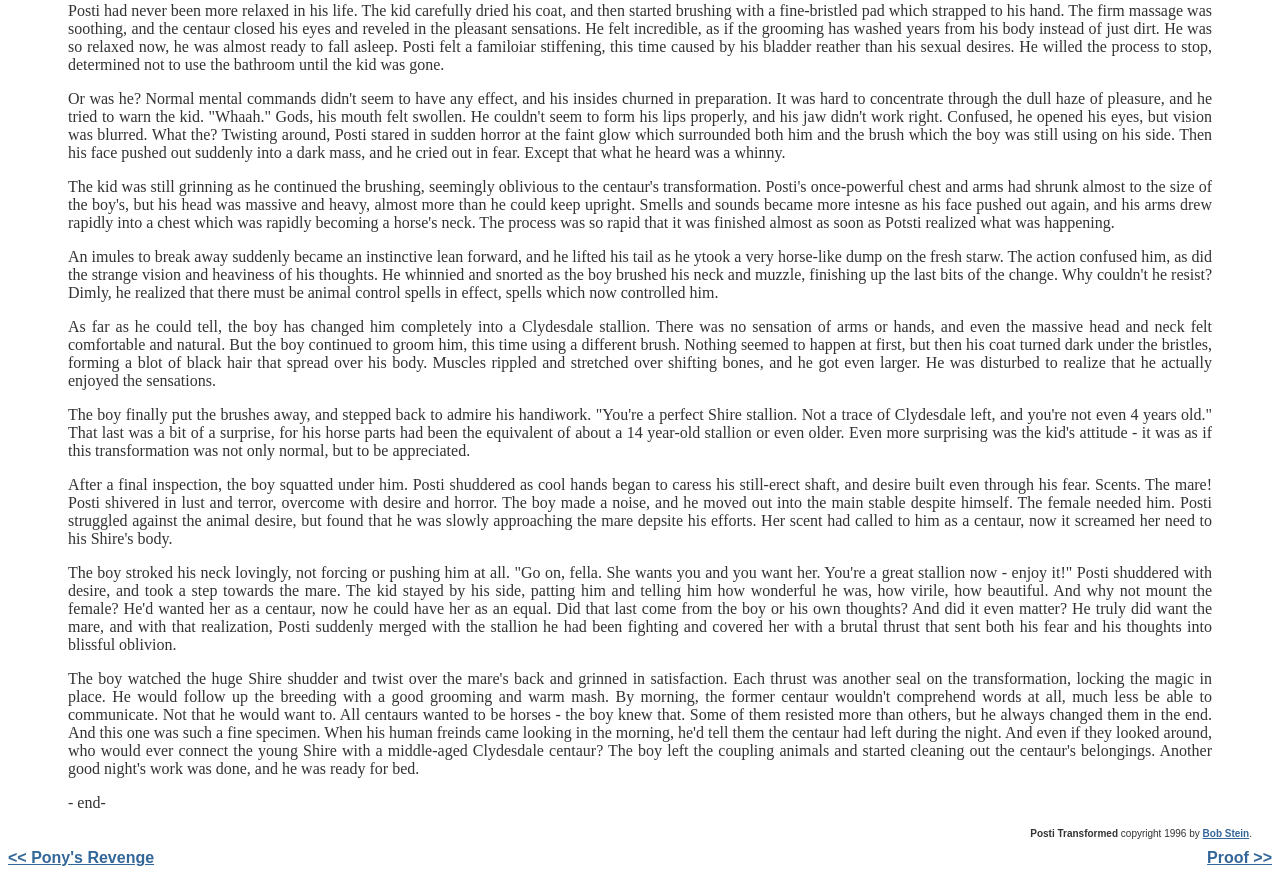Determine the bounding box for the described UI element: "<< Pony's Revenge".

[0.006, 0.97, 0.12, 0.99]